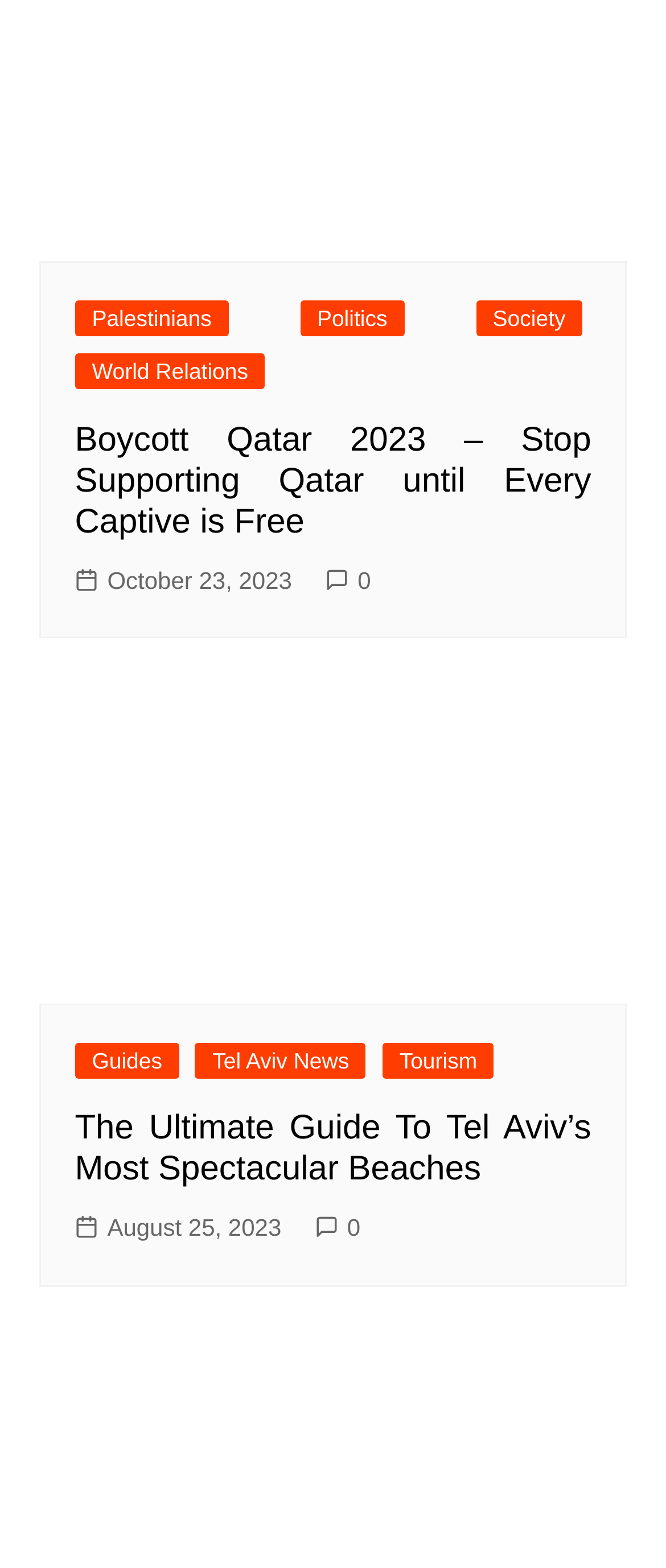Please respond in a single word or phrase: 
How many headings are on the page?

2